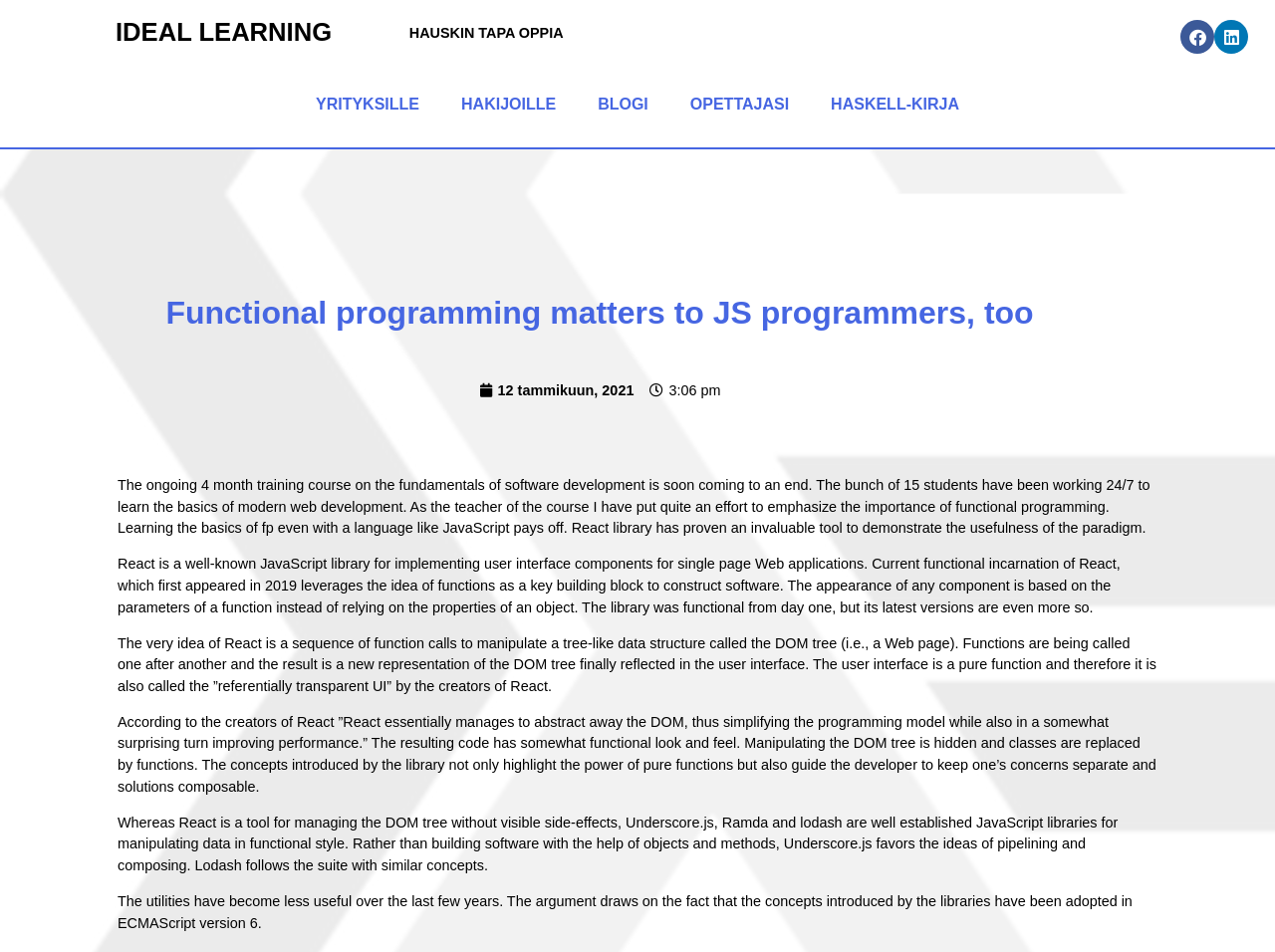Show the bounding box coordinates of the region that should be clicked to follow the instruction: "Click on IDEAL LEARNING."

[0.091, 0.019, 0.26, 0.048]